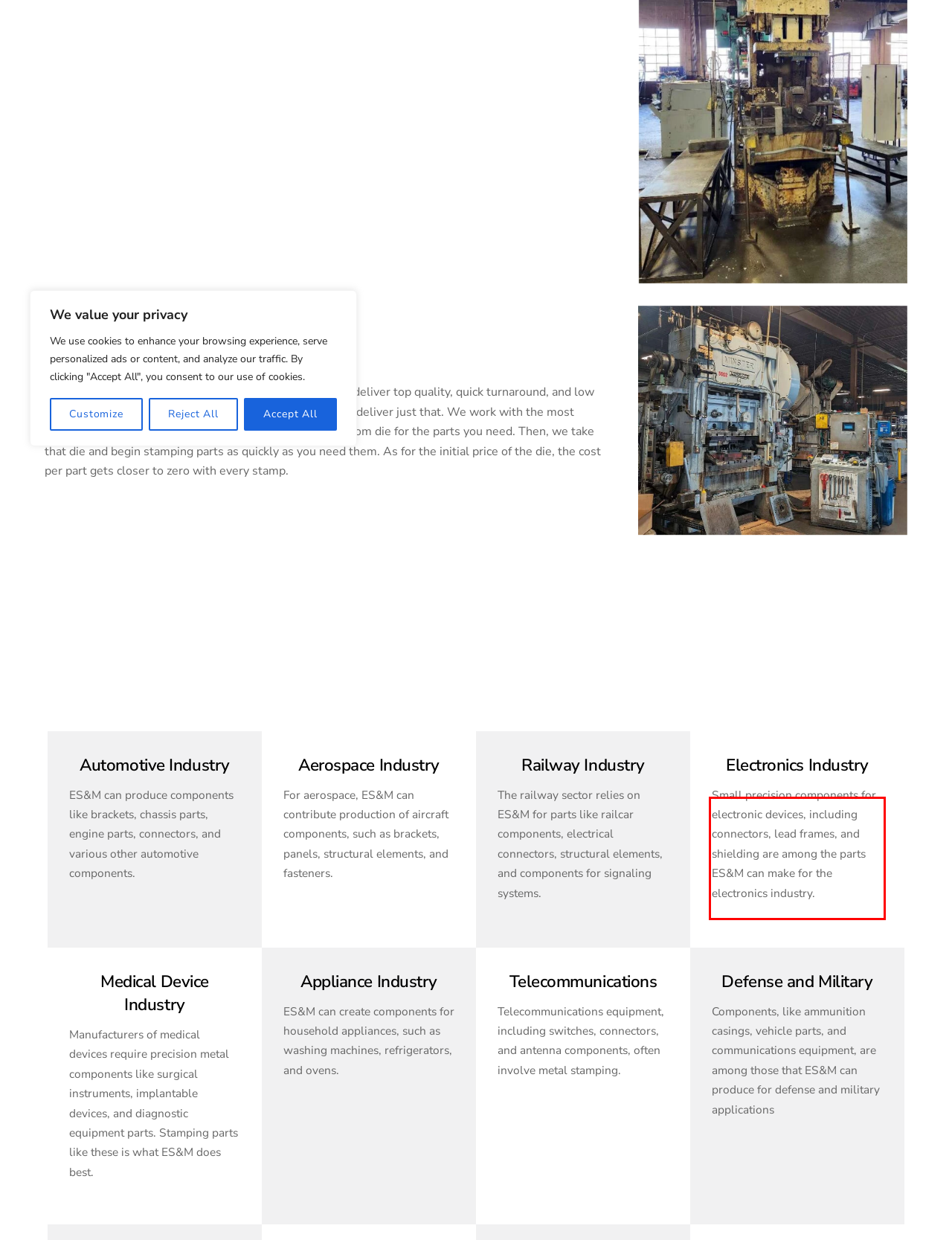Please look at the screenshot provided and find the red bounding box. Extract the text content contained within this bounding box.

Small precision components for electronic devices, including connectors, lead frames, and shielding are among the parts ES&M can make for the electronics industry.